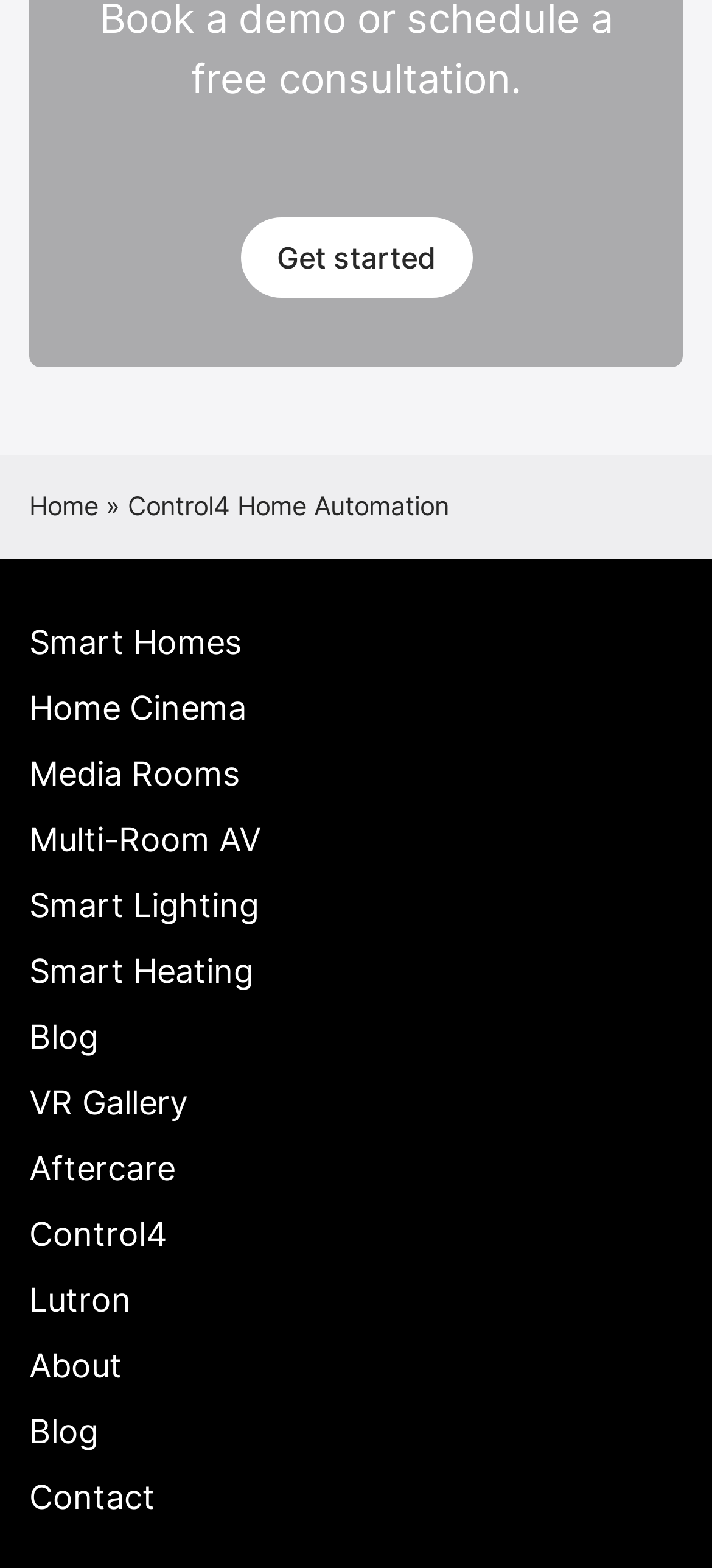Show the bounding box coordinates for the element that needs to be clicked to execute the following instruction: "Contact us". Provide the coordinates in the form of four float numbers between 0 and 1, i.e., [left, top, right, bottom].

[0.041, 0.942, 0.218, 0.967]